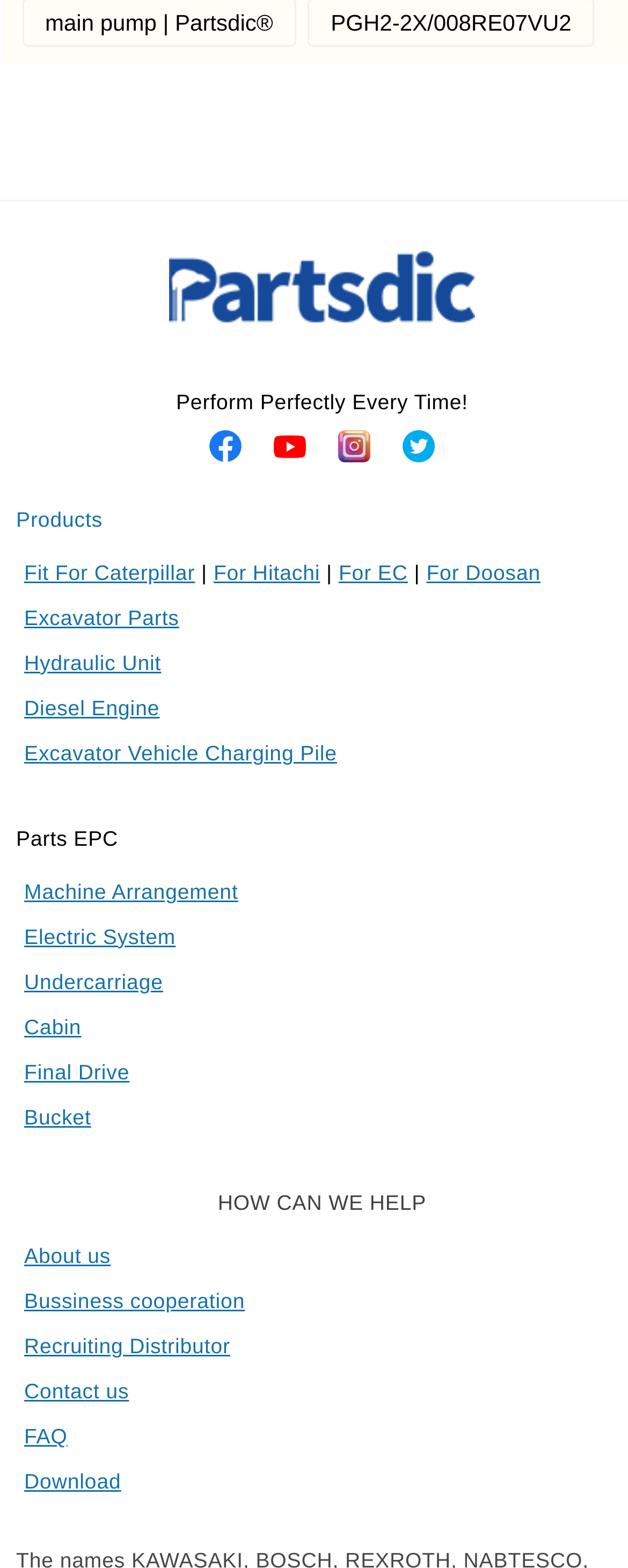Please respond in a single word or phrase: 
How many links are there under the 'Products' section?

9